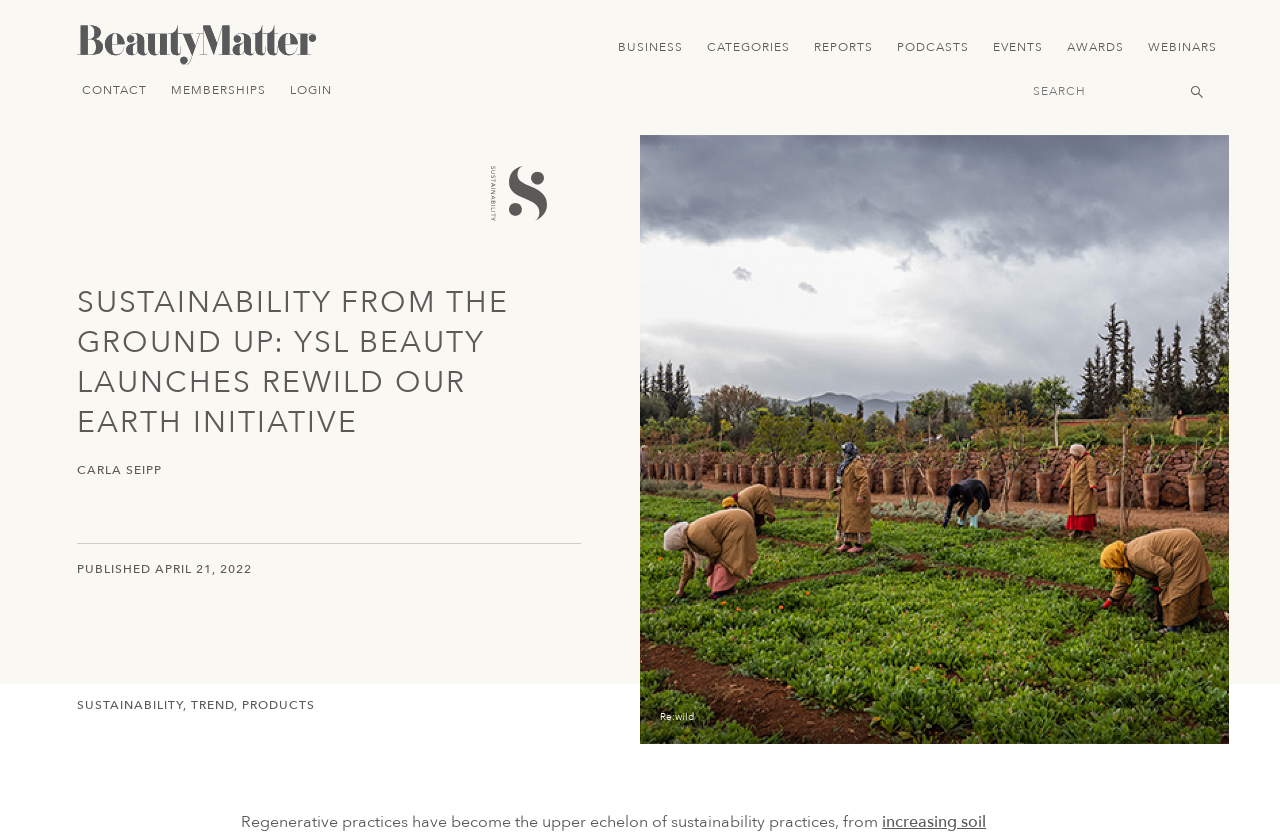Using the format (top-left x, top-left y, bottom-right x, bottom-right y), and given the element description, identify the bounding box coordinates within the screenshot: Products

[0.189, 0.831, 0.246, 0.85]